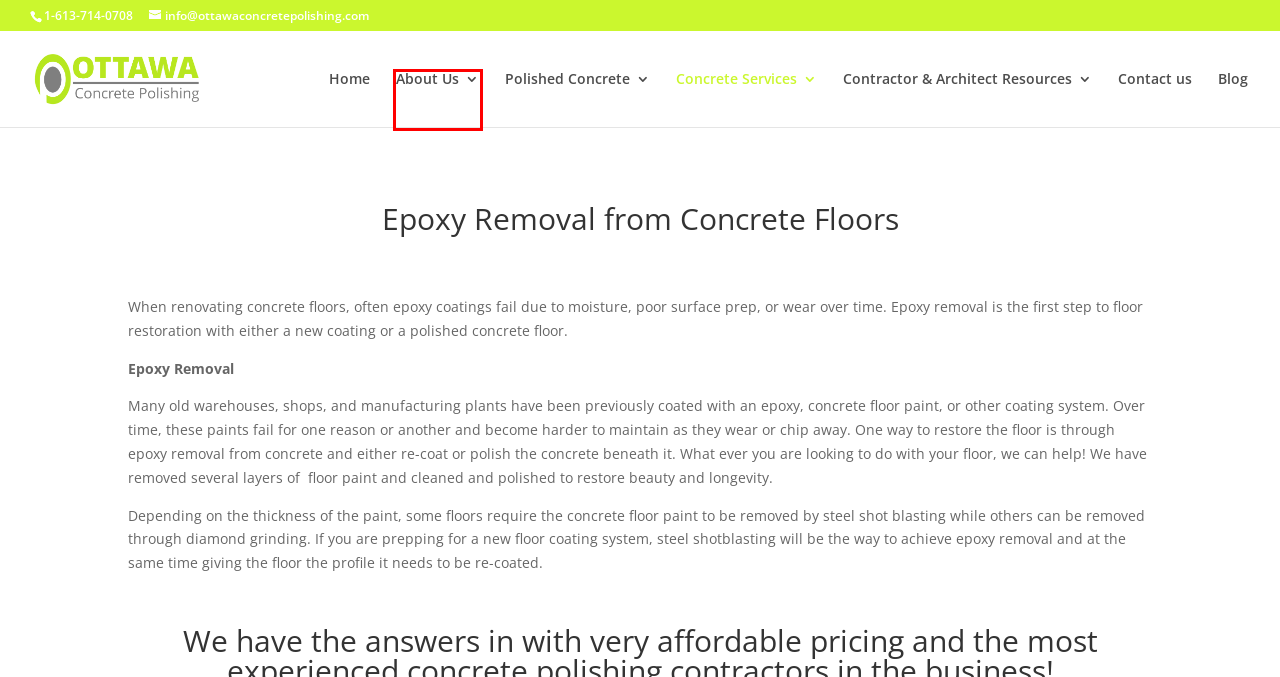Analyze the screenshot of a webpage that features a red rectangle bounding box. Pick the webpage description that best matches the new webpage you would see after clicking on the element within the red bounding box. Here are the candidates:
A. Blog | Ottawa Concrete Polishing
B. Resources for Polishing | Concrete Floor Polish | OCP
C. Ottawa Concrete Polishing Services | OCP
D. Design Inspiration | Decorative Line Cuts | OCP
E. Contact us | Ottawa Concrete Polishing
F. Concrete Polishing | Manotick Concrete Polishing & Sealing | OCP
G. Concrete Floor Sealing | Floor Removal Services | OCP
H. About Us | Concrete Floor for Home | OCP

H